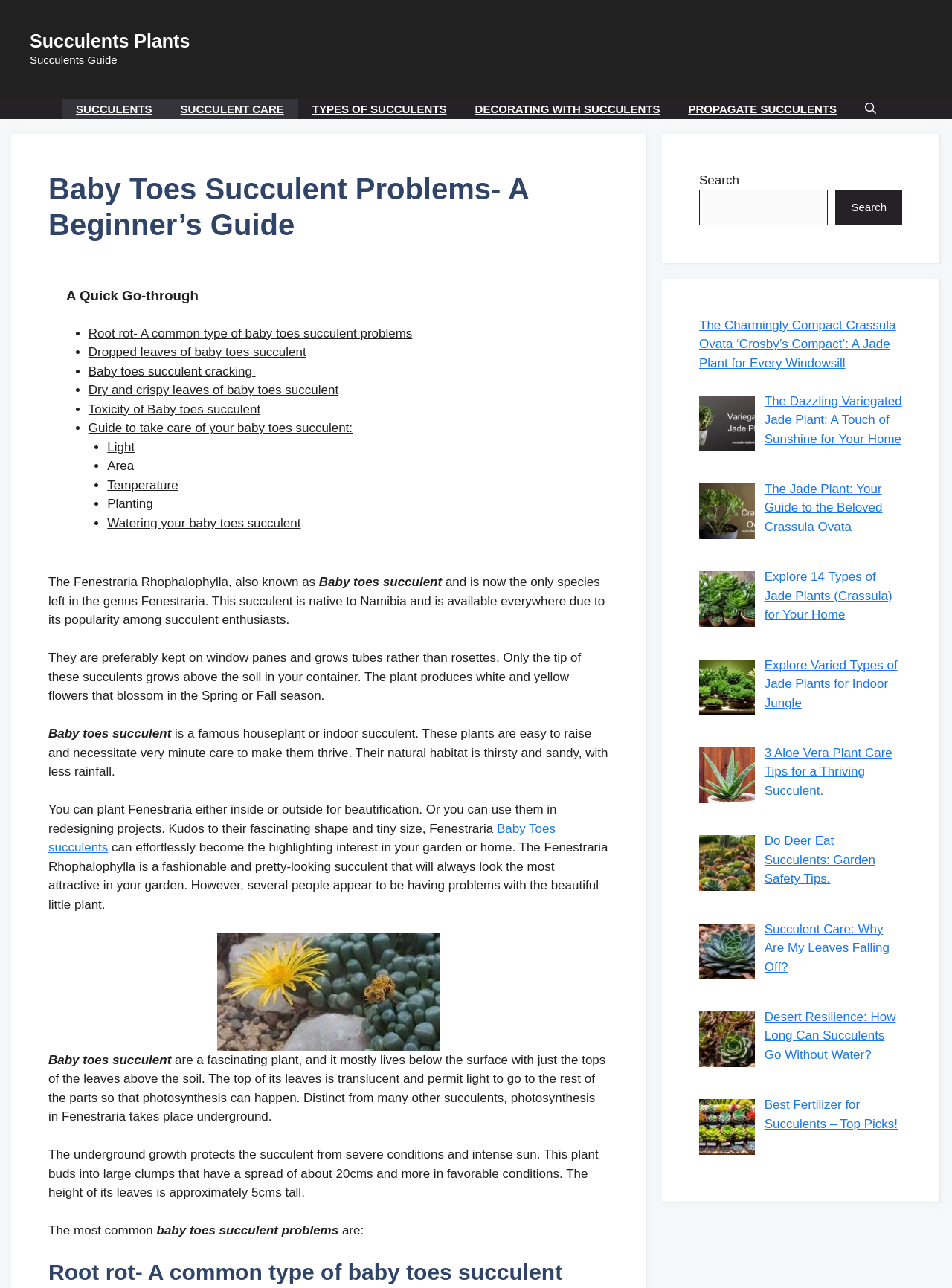Provide your answer to the question using just one word or phrase: How many images are there in the complementary section?

8